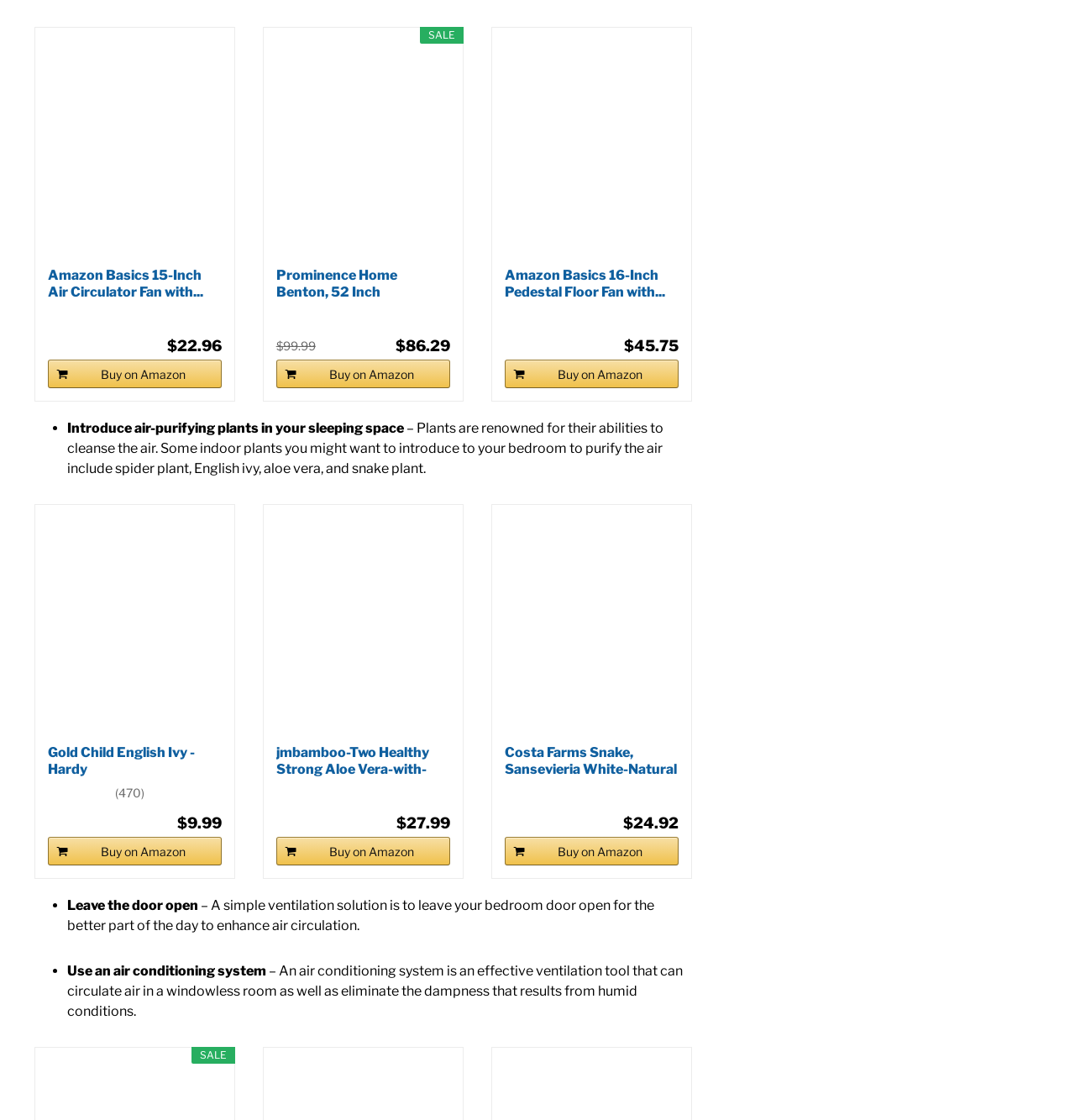Identify the bounding box of the HTML element described here: "jmbamboo-Two Healthy Strong Aloe Vera-with-moss...". Provide the coordinates as four float numbers between 0 and 1: [left, top, right, bottom].

[0.257, 0.664, 0.419, 0.694]